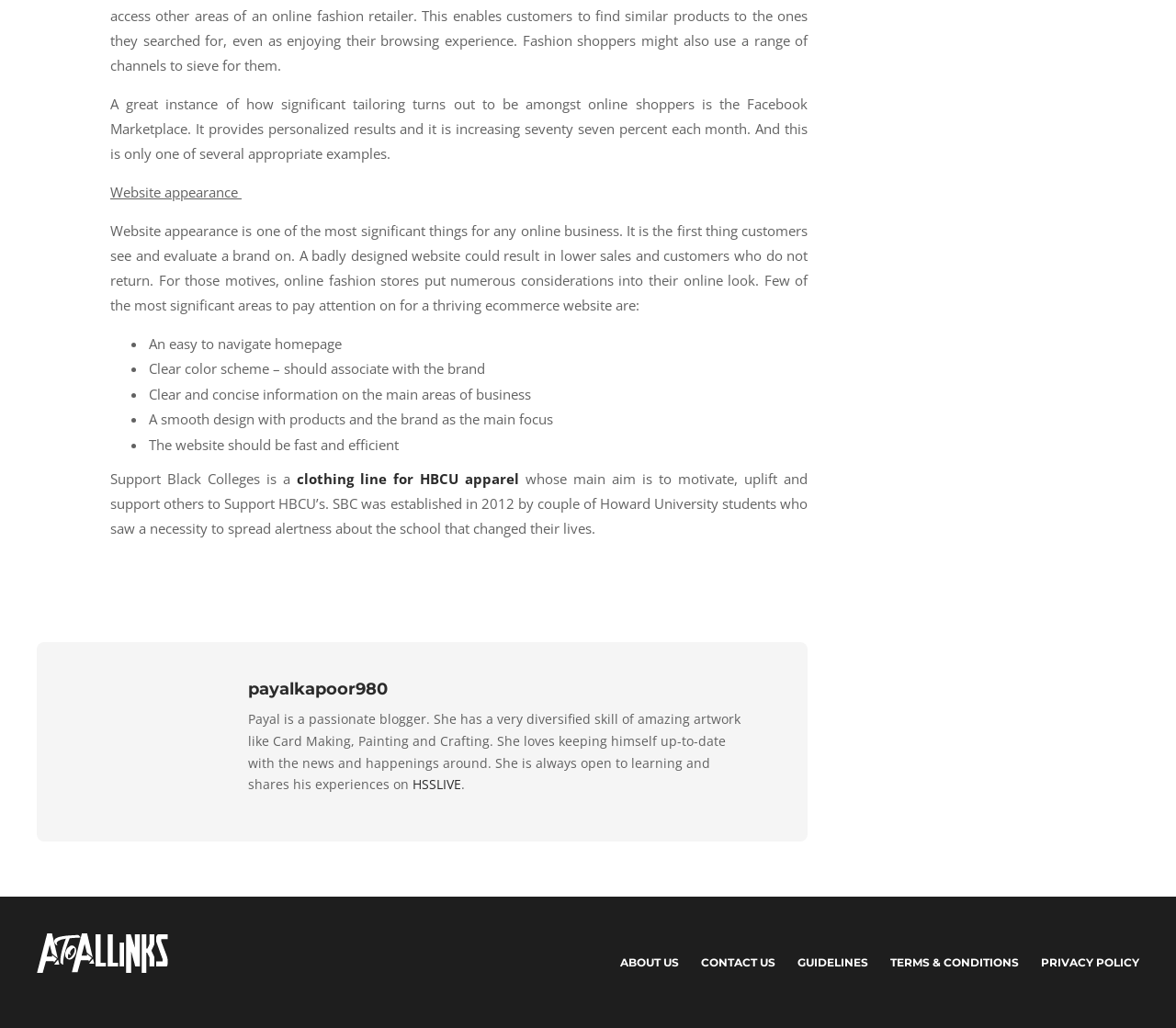Please provide the bounding box coordinates in the format (top-left x, top-left y, bottom-right x, bottom-right y). Remember, all values are floating point numbers between 0 and 1. What is the bounding box coordinate of the region described as: Guidelines

[0.678, 0.918, 0.738, 0.954]